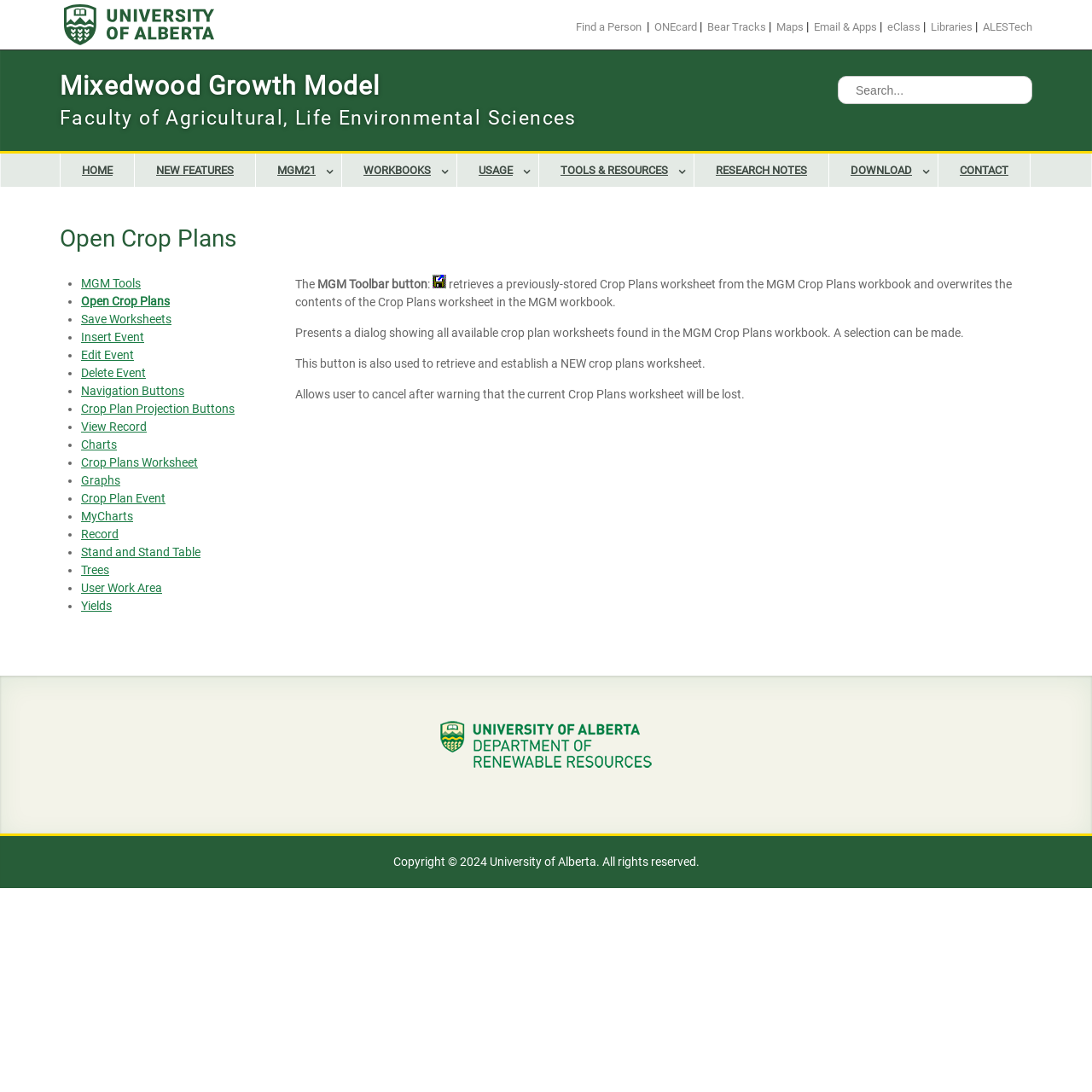Provide a single word or phrase answer to the question: 
What is the text of the last link on the top?

CONTACT